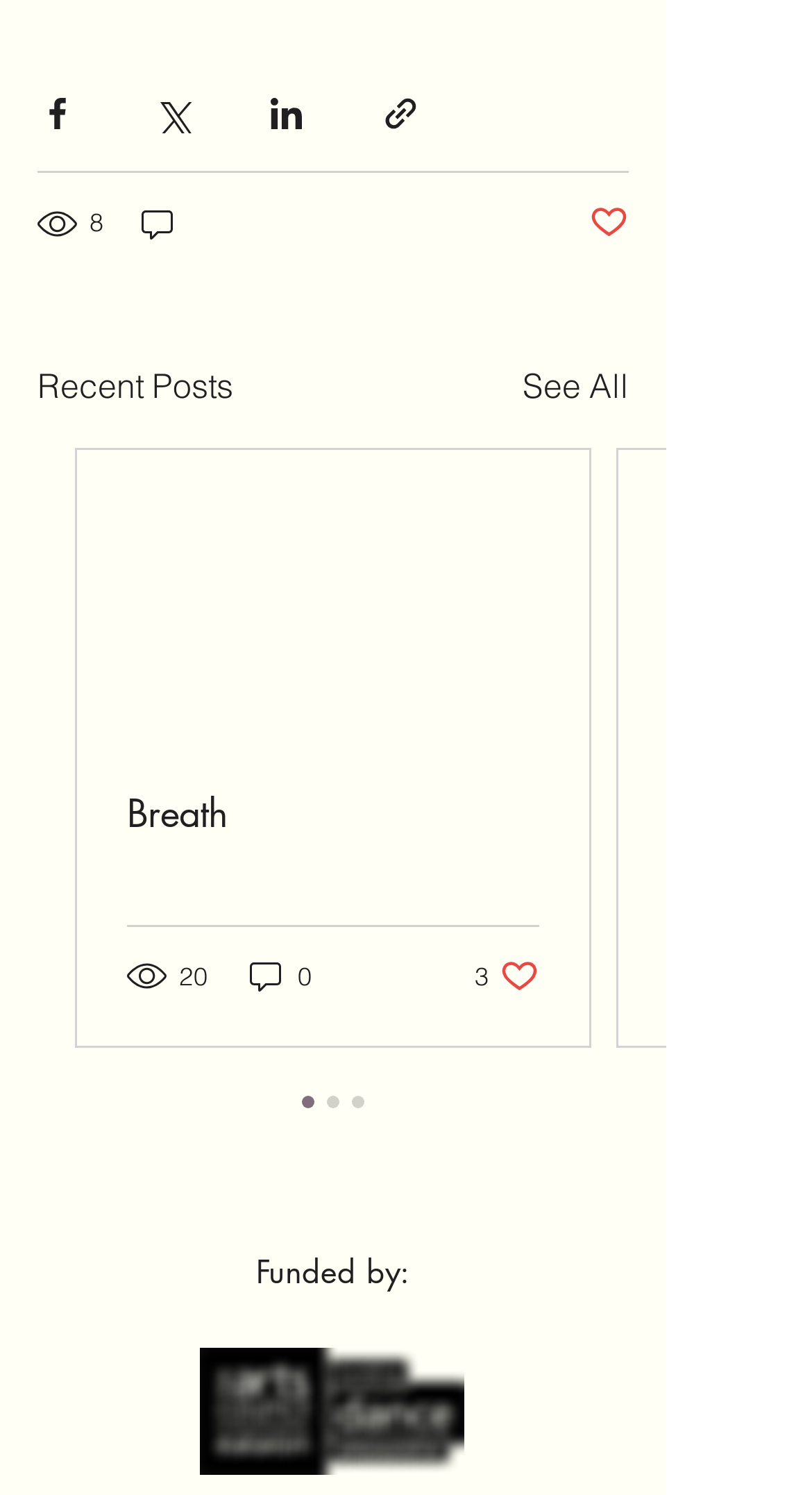Identify the bounding box coordinates for the UI element described by the following text: "Post not marked as liked". Provide the coordinates as four float numbers between 0 and 1, in the format [left, top, right, bottom].

[0.726, 0.134, 0.774, 0.164]